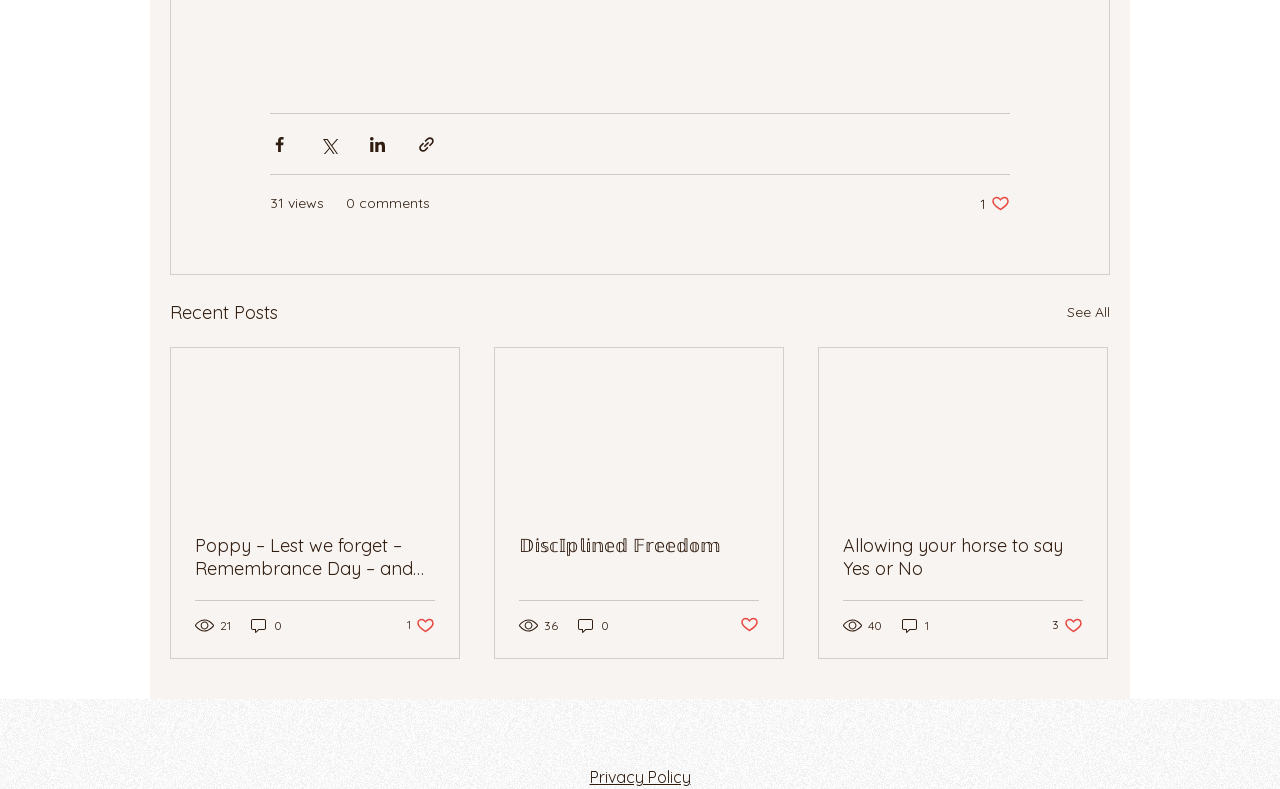What is the topic of the third post?
Answer the question in a detailed and comprehensive manner.

The topic of the third post is horse training, as indicated by the title 'Allowing your horse to say Yes or No'.